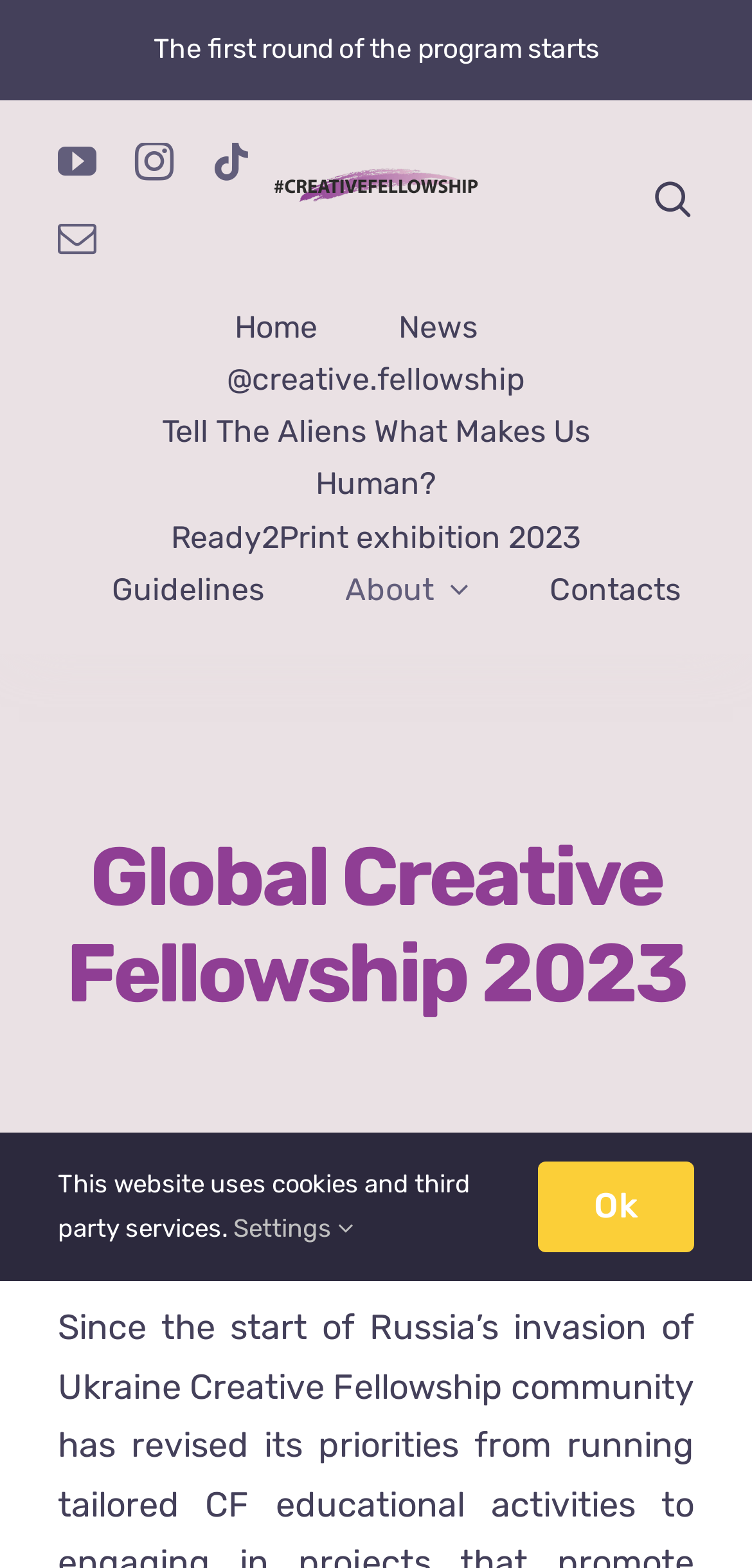From the given element description: "Ready2Print exhibition 2023", find the bounding box for the UI element. Provide the coordinates as four float numbers between 0 and 1, in the order [left, top, right, bottom].

[0.227, 0.326, 0.773, 0.359]